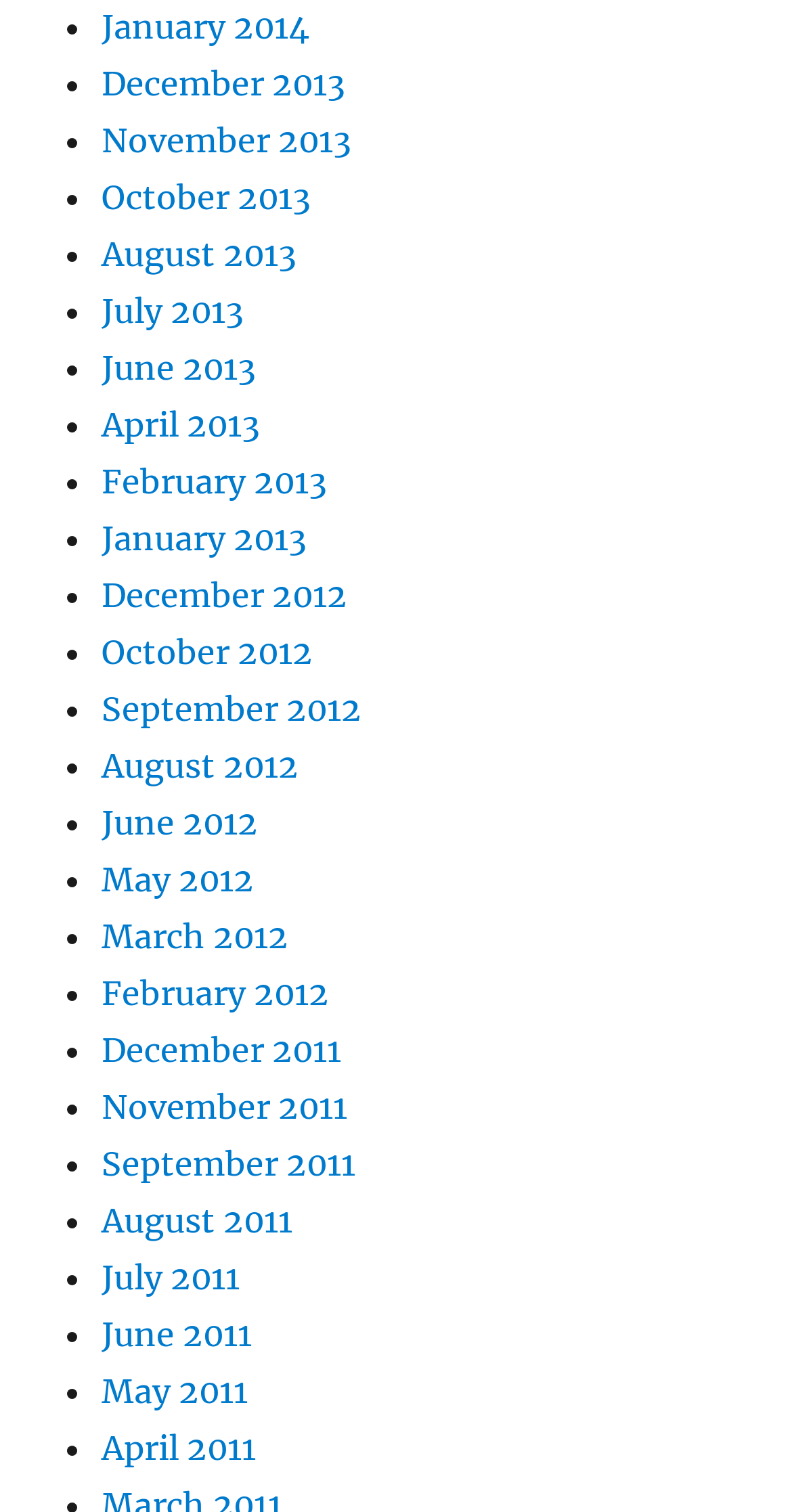What is the latest month listed?
Refer to the image and provide a one-word or short phrase answer.

January 2014